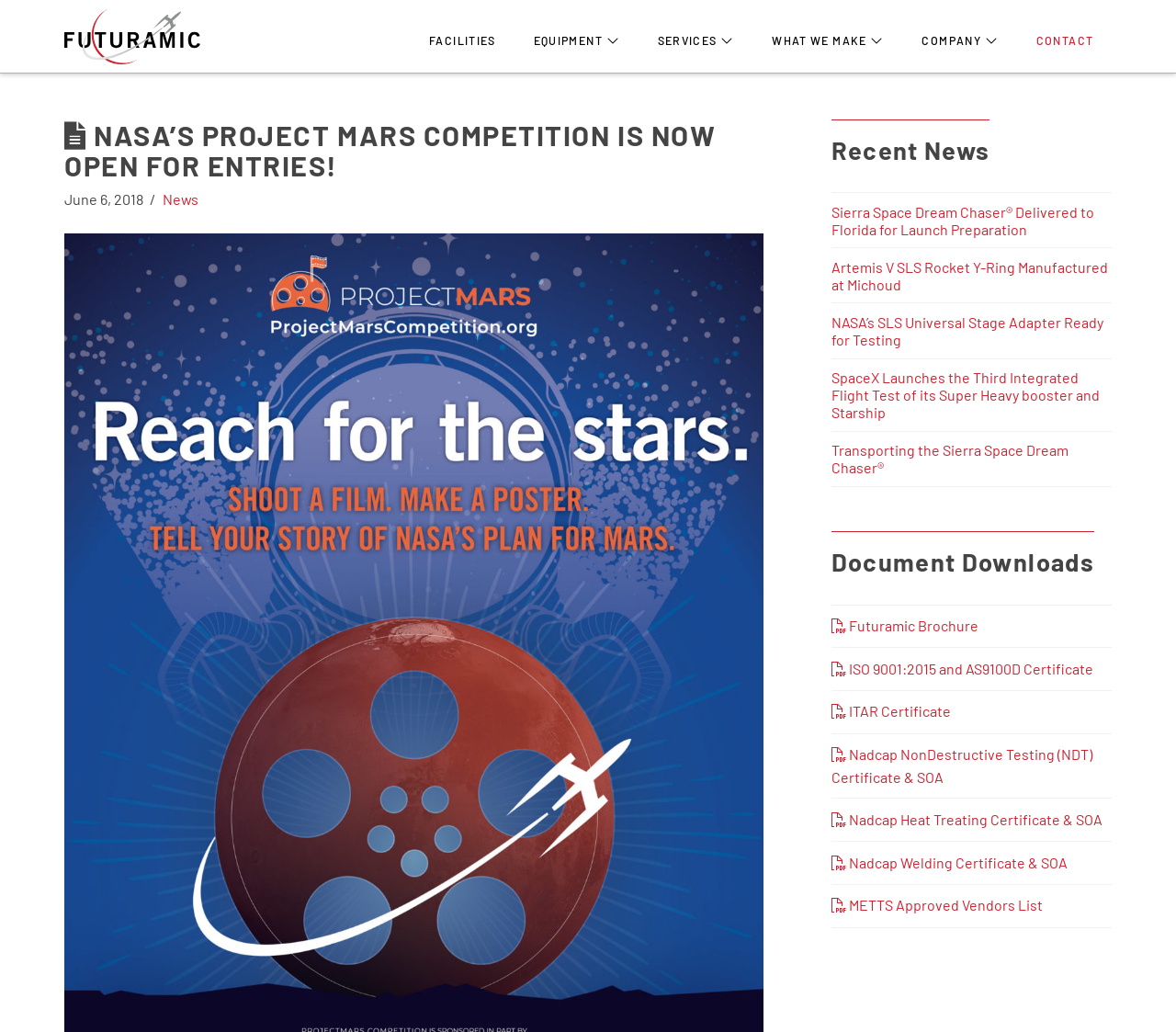What is the current competition status?
Respond to the question with a single word or phrase according to the image.

Open for entries